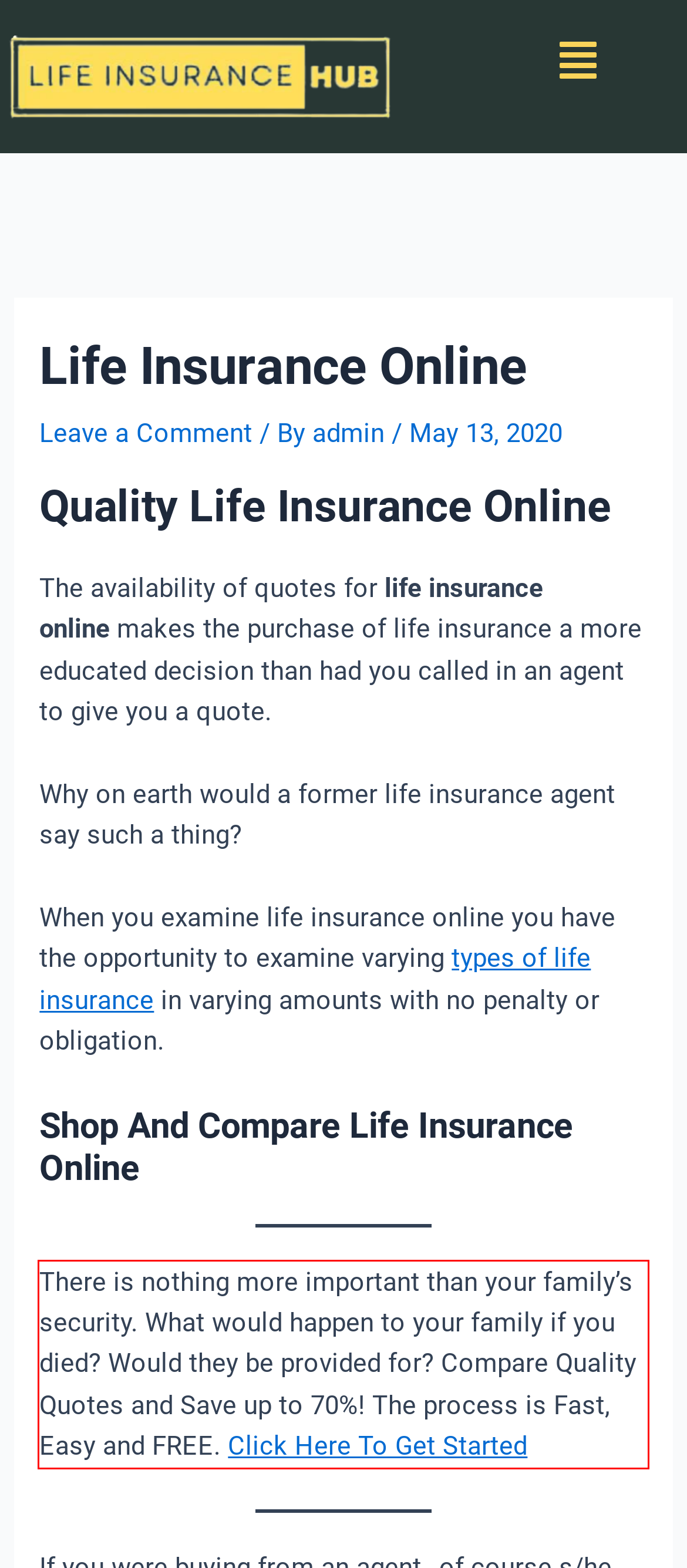Please look at the webpage screenshot and extract the text enclosed by the red bounding box.

There is nothing more important than your family’s security. What would happen to your family if you died? Would they be provided for? Compare Quality Quotes and Save up to 70%! The process is Fast, Easy and FREE. Click Here To Get Started